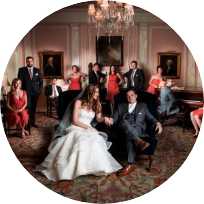Explain the image with as much detail as possible.

The image captures a beautifully stylized wedding portrait, featuring a bride and groom seated elegantly in the foreground. The bride, adorned in a stunning white gown, holds the groom's hand, who is dressed in a sharp suit with a bow tie. Surrounding them are their bridal party members, each elegantly dressed, posing against an opulent backdrop that includes a grand chandelier and rich, historical decor. The color palette features vibrant shades of red, which are present in the formal attire of the guests, adding a warm contrast to the soft hues of the venue. The setting exudes a romantic and sophisticated atmosphere, highlighting a moment of joy and celebration amidst a classic and luxurious environment.